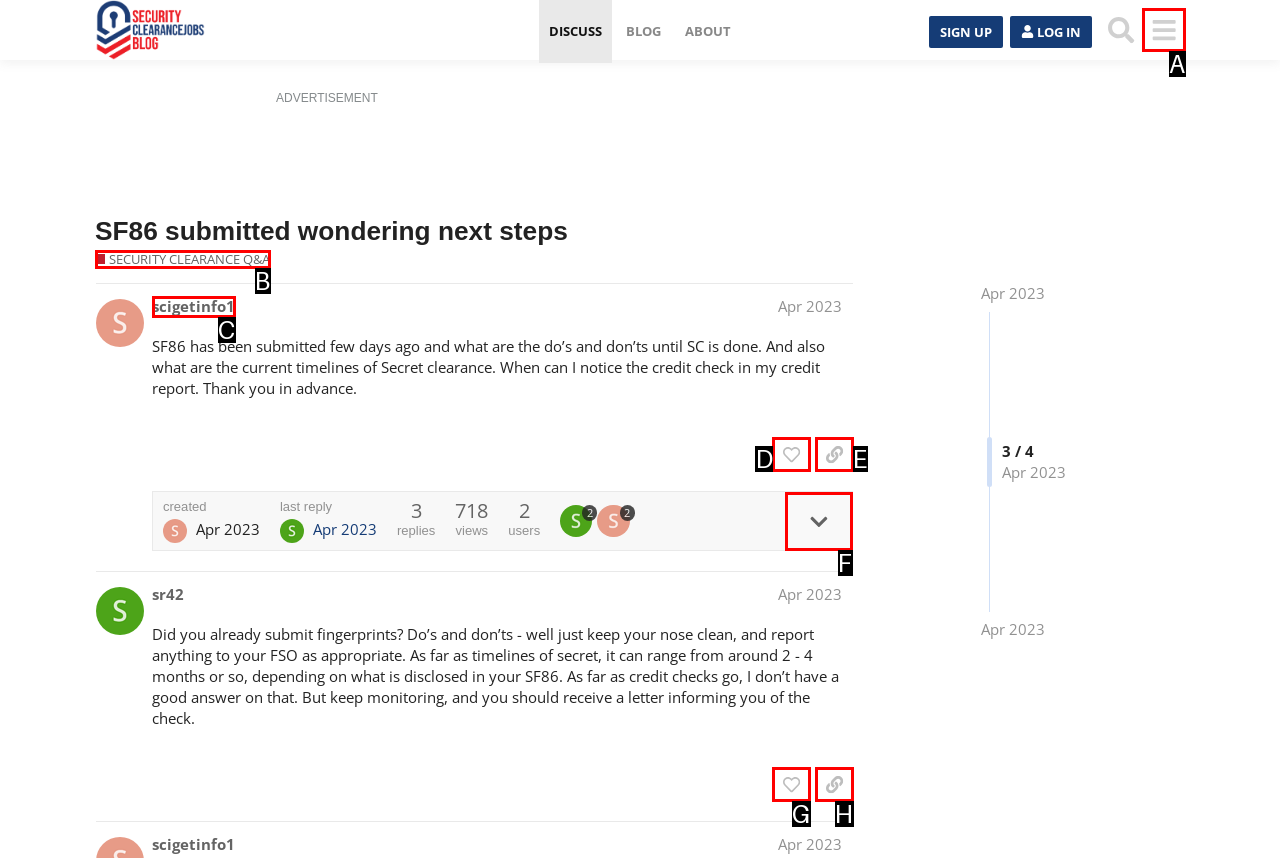Which HTML element fits the description: SECURITY CLEARANCE Q&A? Respond with the letter of the appropriate option directly.

B